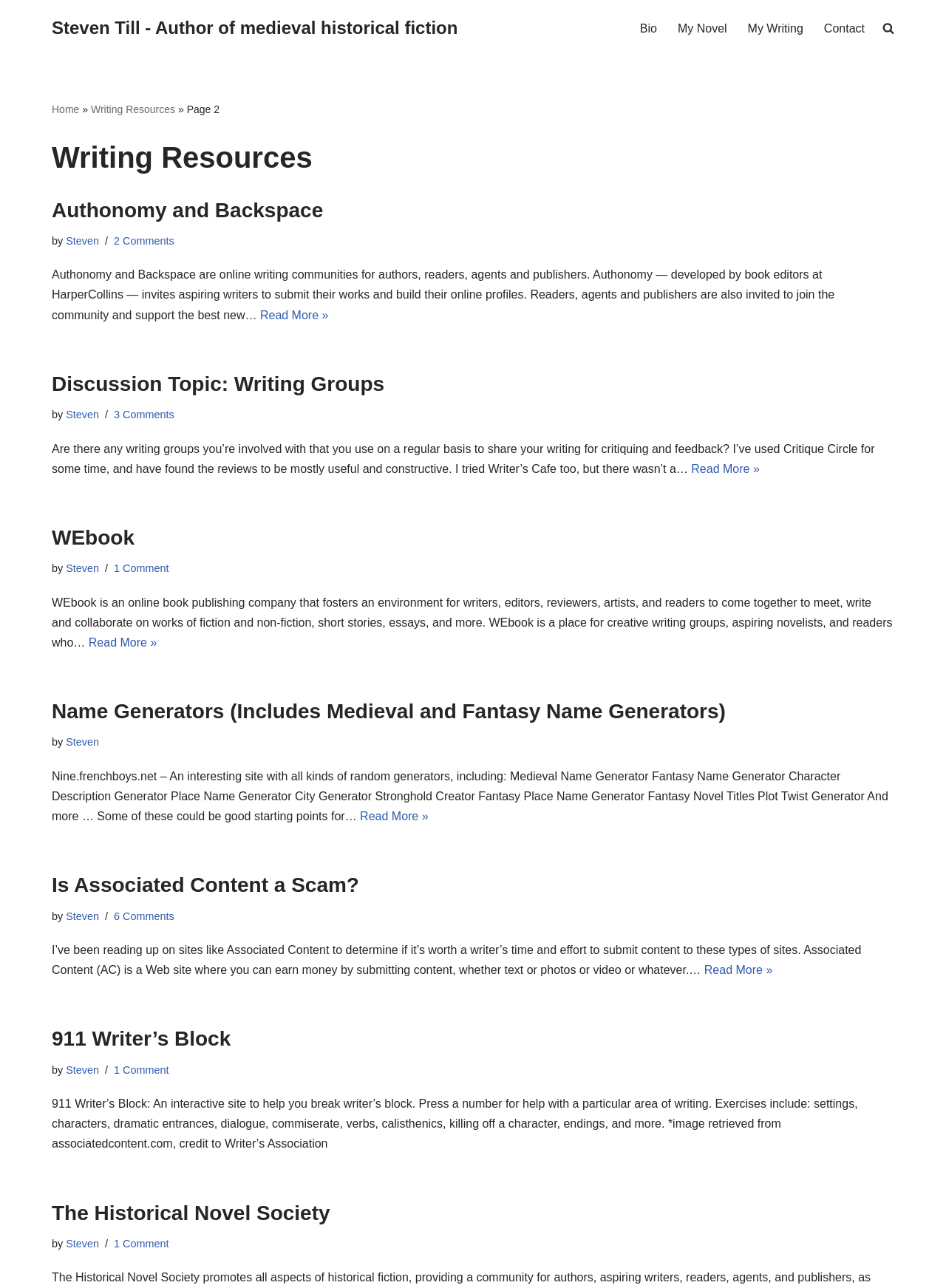Please identify the coordinates of the bounding box that should be clicked to fulfill this instruction: "Read the article".

None